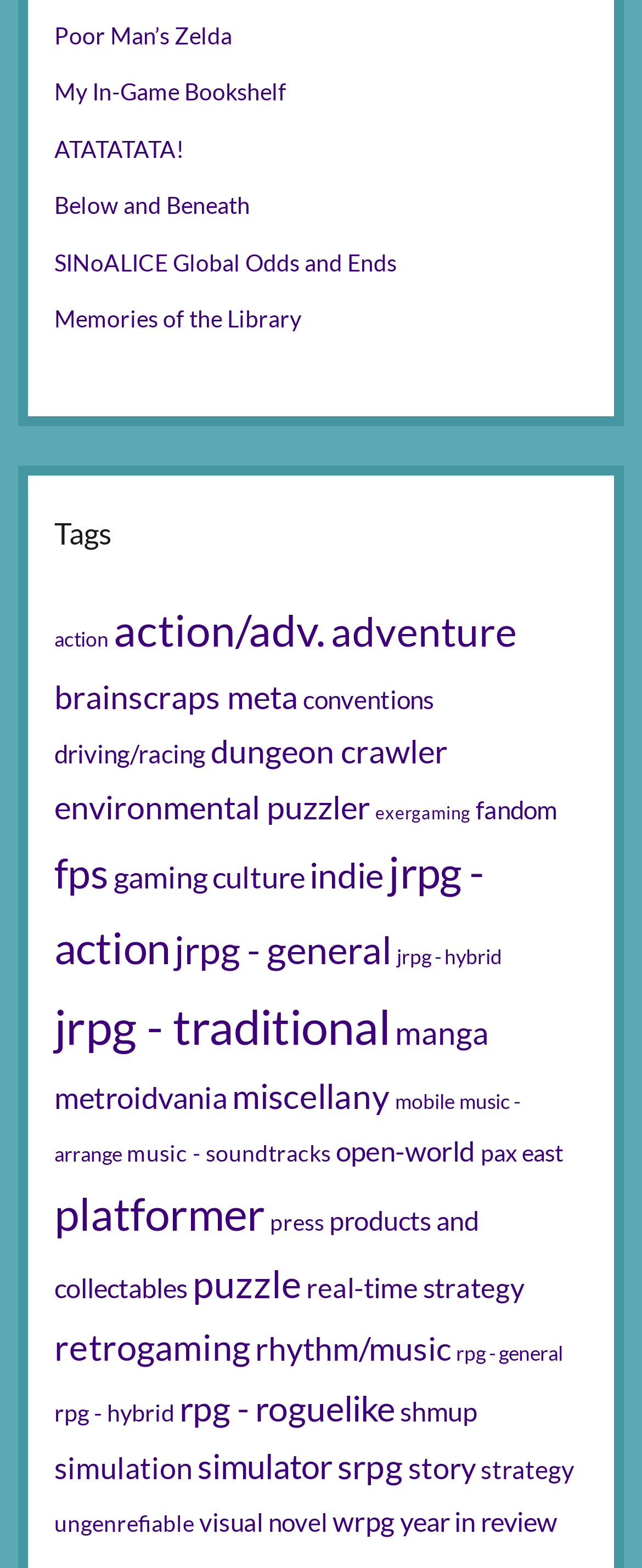Determine the bounding box coordinates of the clickable region to carry out the instruction: "Explore 'jrpg - action' games".

[0.085, 0.54, 0.754, 0.621]